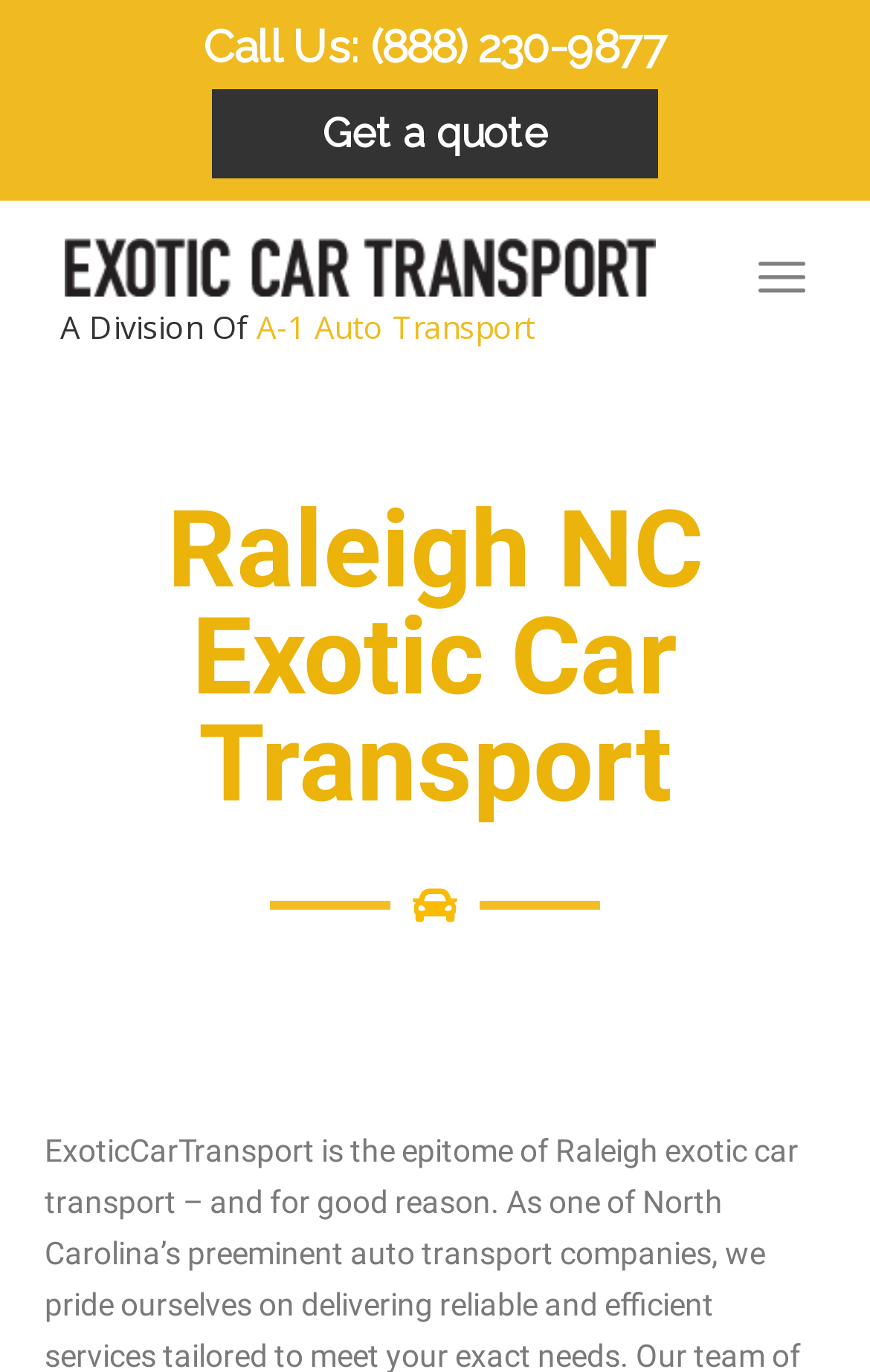Given the description "A-1 Auto Transport", determine the bounding box of the corresponding UI element.

[0.295, 0.223, 0.615, 0.254]